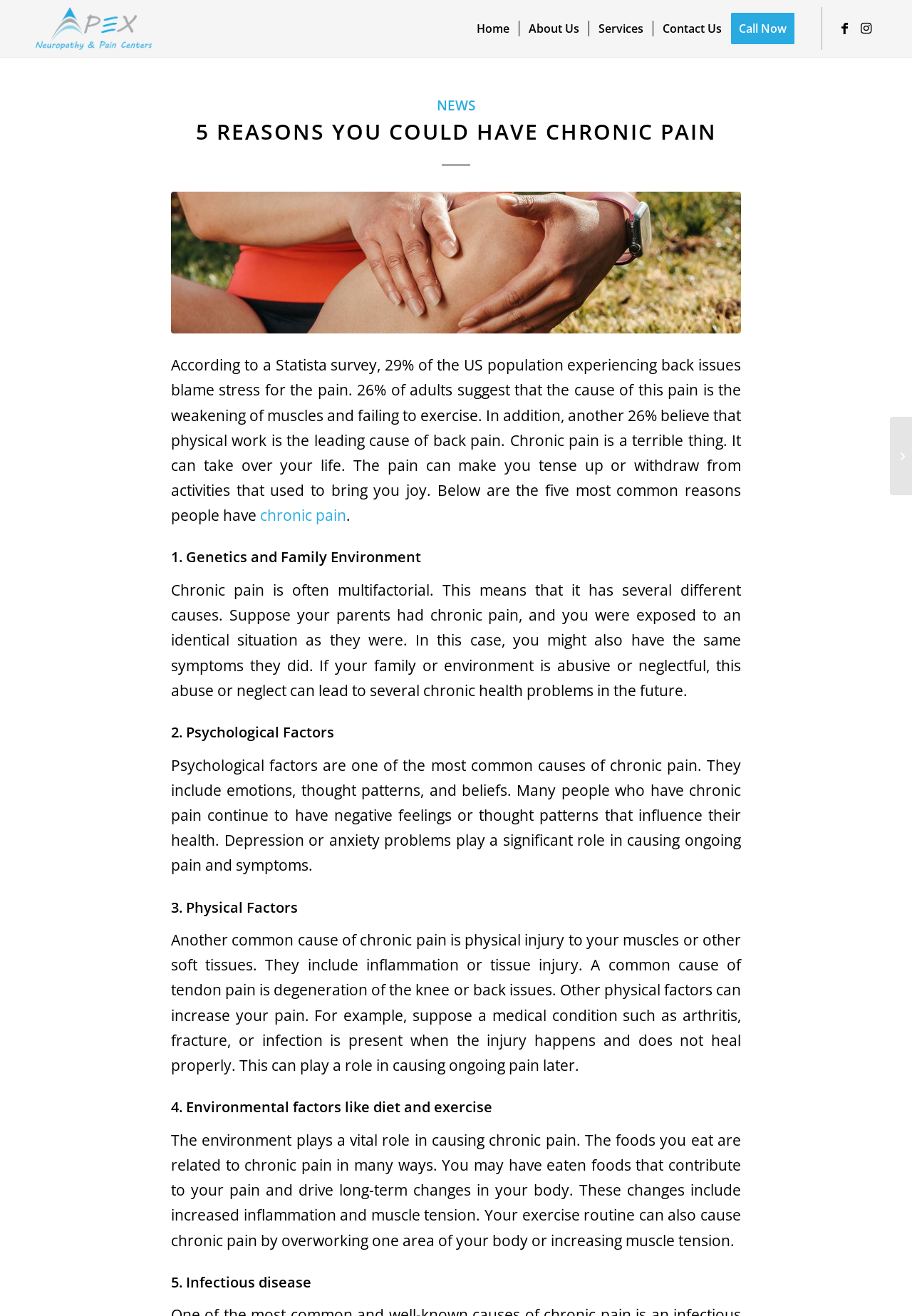Please answer the following question as detailed as possible based on the image: 
What can increase pain according to the webpage?

The webpage mentions that physical injury to muscles or other soft tissues, including inflammation or tissue injury, can increase pain and lead to chronic pain.